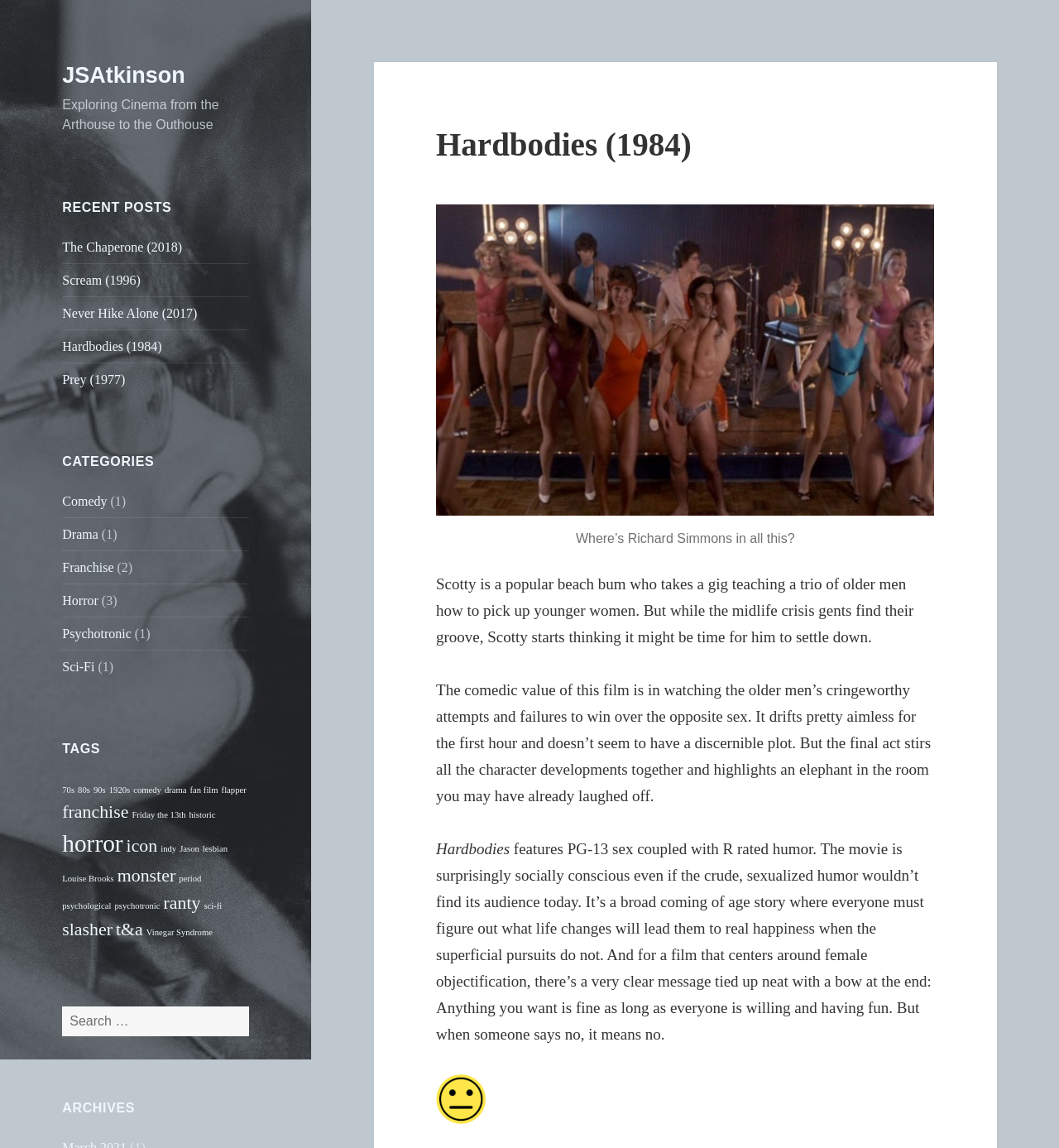Determine the coordinates of the bounding box that should be clicked to complete the instruction: "Click on the 'Comedy' category". The coordinates should be represented by four float numbers between 0 and 1: [left, top, right, bottom].

[0.059, 0.43, 0.101, 0.443]